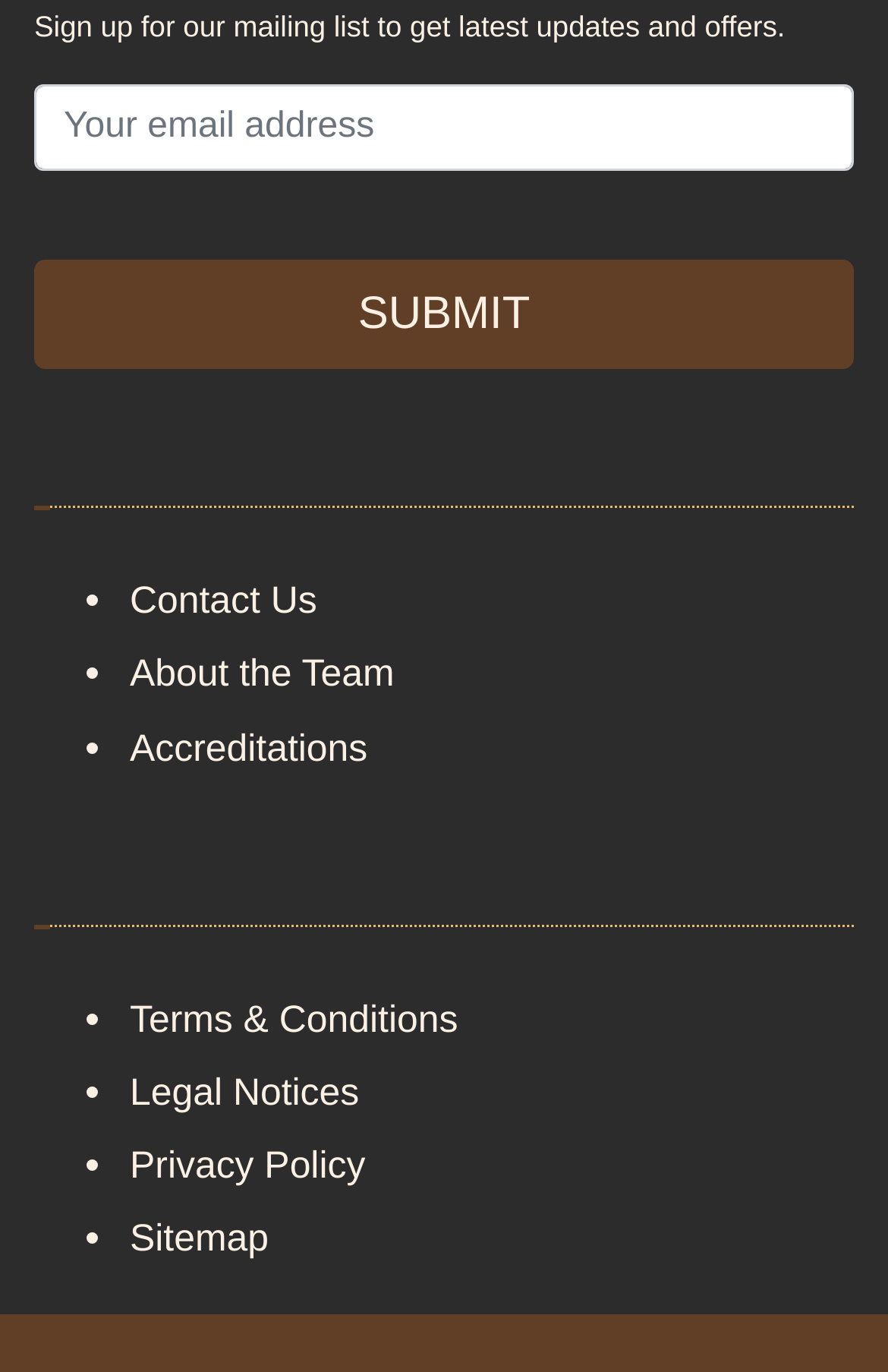Locate the bounding box coordinates of the clickable area needed to fulfill the instruction: "Enter email address".

[0.038, 0.062, 0.962, 0.125]